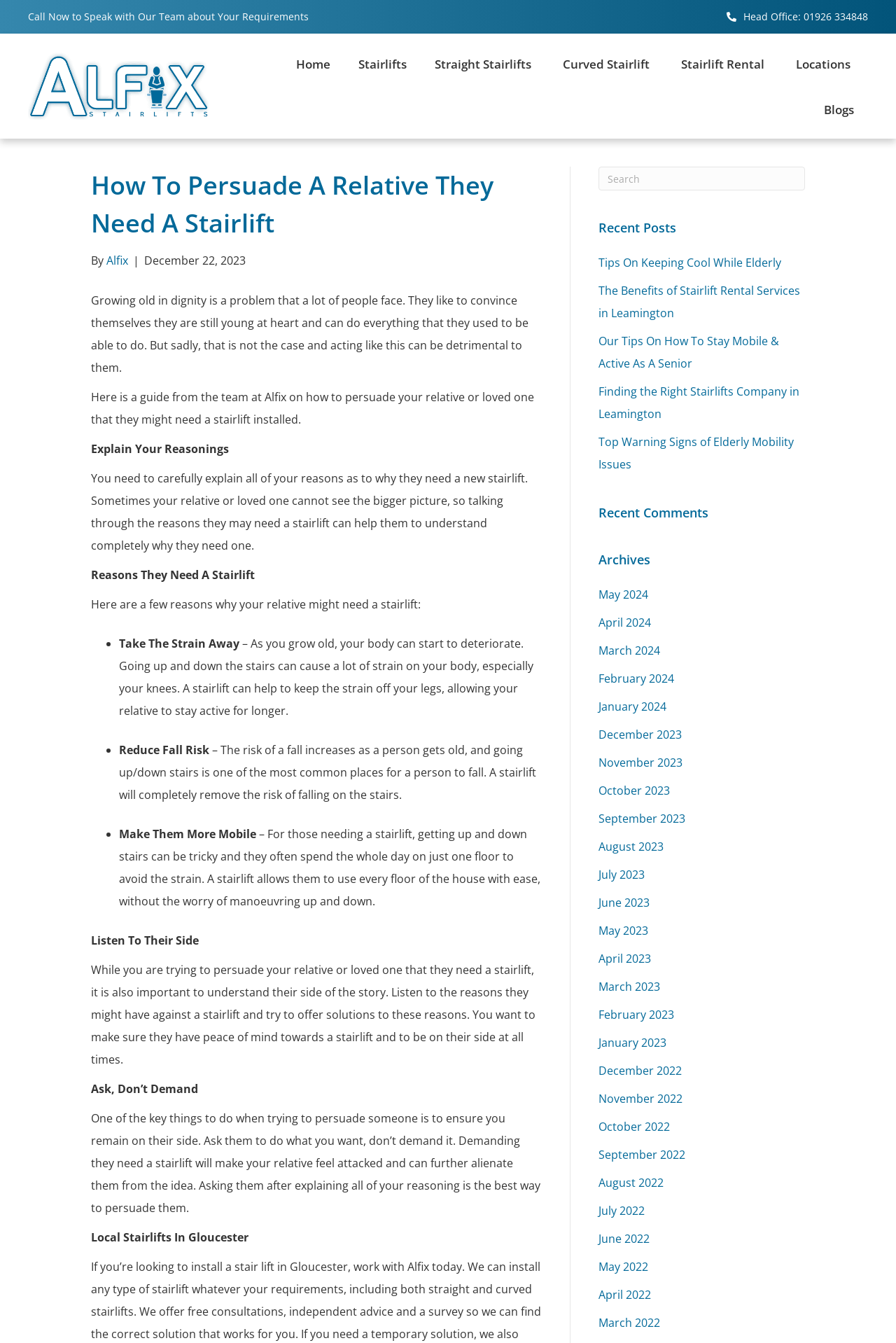Based on the provided description, "May 2024", find the bounding box of the corresponding UI element in the screenshot.

[0.668, 0.437, 0.723, 0.448]